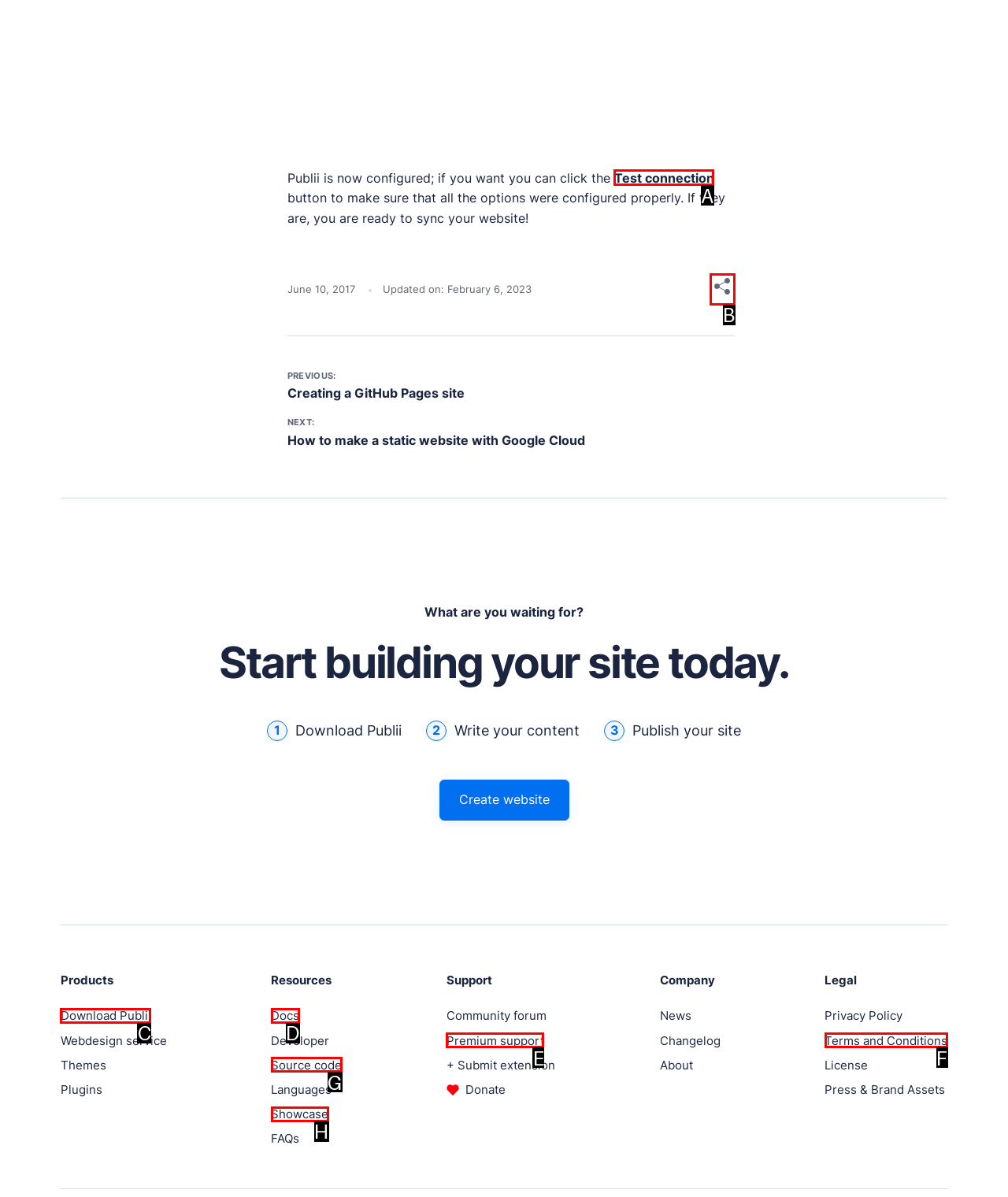Specify which element within the red bounding boxes should be clicked for this task: Click the 'Test connection' button Respond with the letter of the correct option.

A